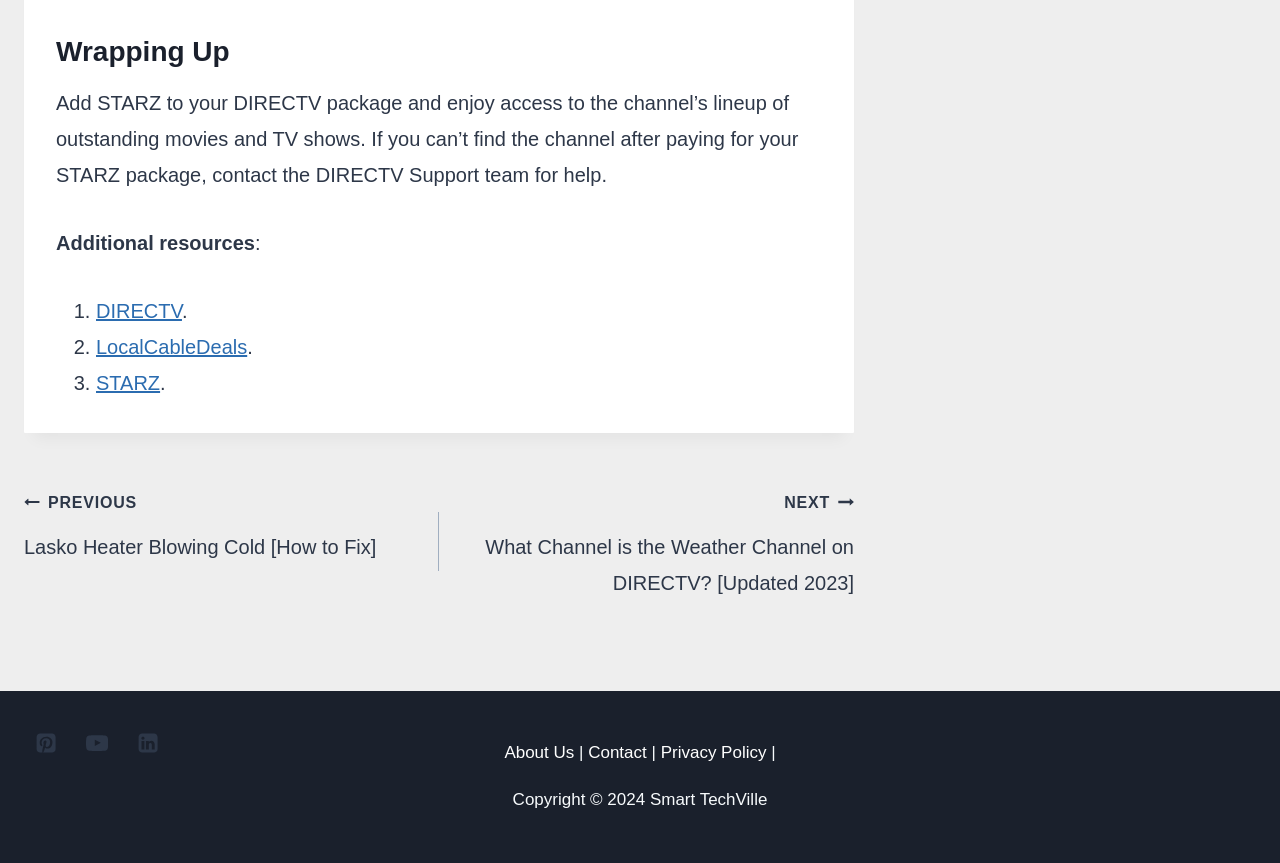Locate the bounding box coordinates of the UI element described by: "Privacy Policy". Provide the coordinates as four float numbers between 0 and 1, formatted as [left, top, right, bottom].

[0.516, 0.861, 0.599, 0.883]